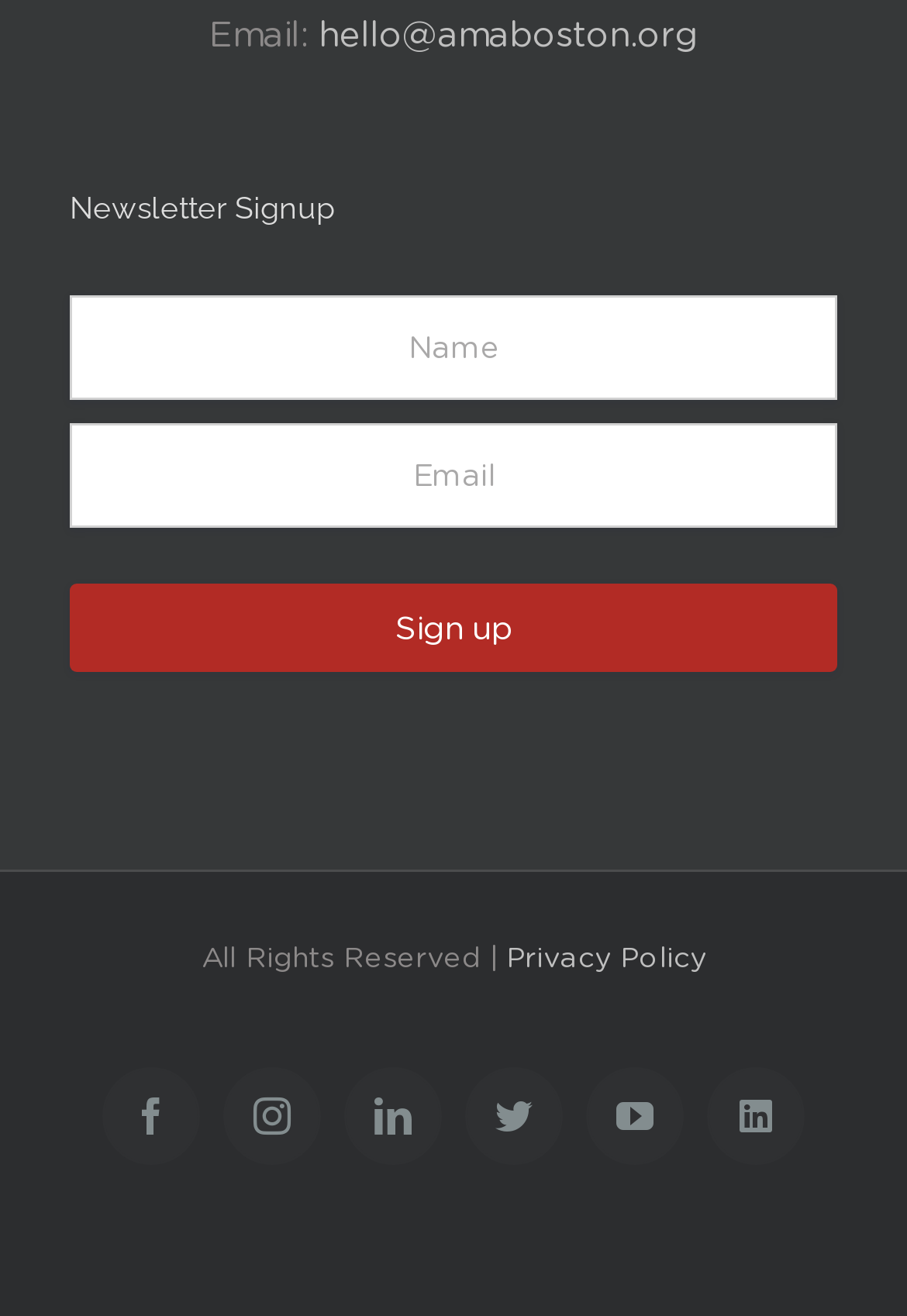Locate the bounding box of the UI element described by: "value="Sign up"" in the given webpage screenshot.

[0.077, 0.444, 0.923, 0.511]